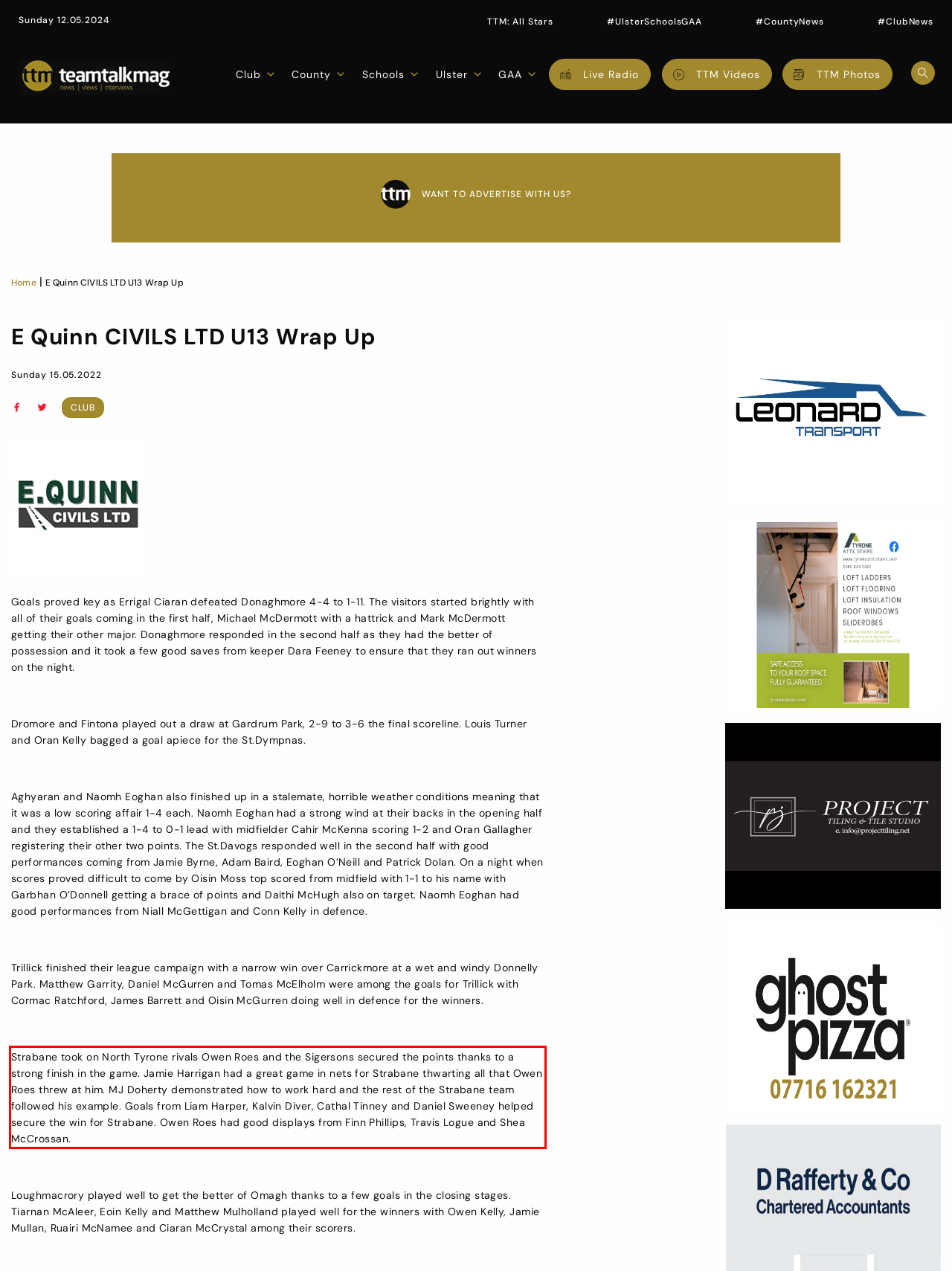From the screenshot of the webpage, locate the red bounding box and extract the text contained within that area.

Strabane took on North Tyrone rivals Owen Roes and the Sigersons secured the points thanks to a strong finish in the game. Jamie Harrigan had a great game in nets for Strabane thwarting all that Owen Roes threw at him. MJ Doherty demonstrated how to work hard and the rest of the Strabane team followed his example. Goals from Liam Harper, Kalvin Diver, Cathal Tinney and Daniel Sweeney helped secure the win for Strabane. Owen Roes had good displays from Finn Phillips, Travis Logue and Shea McCrossan.